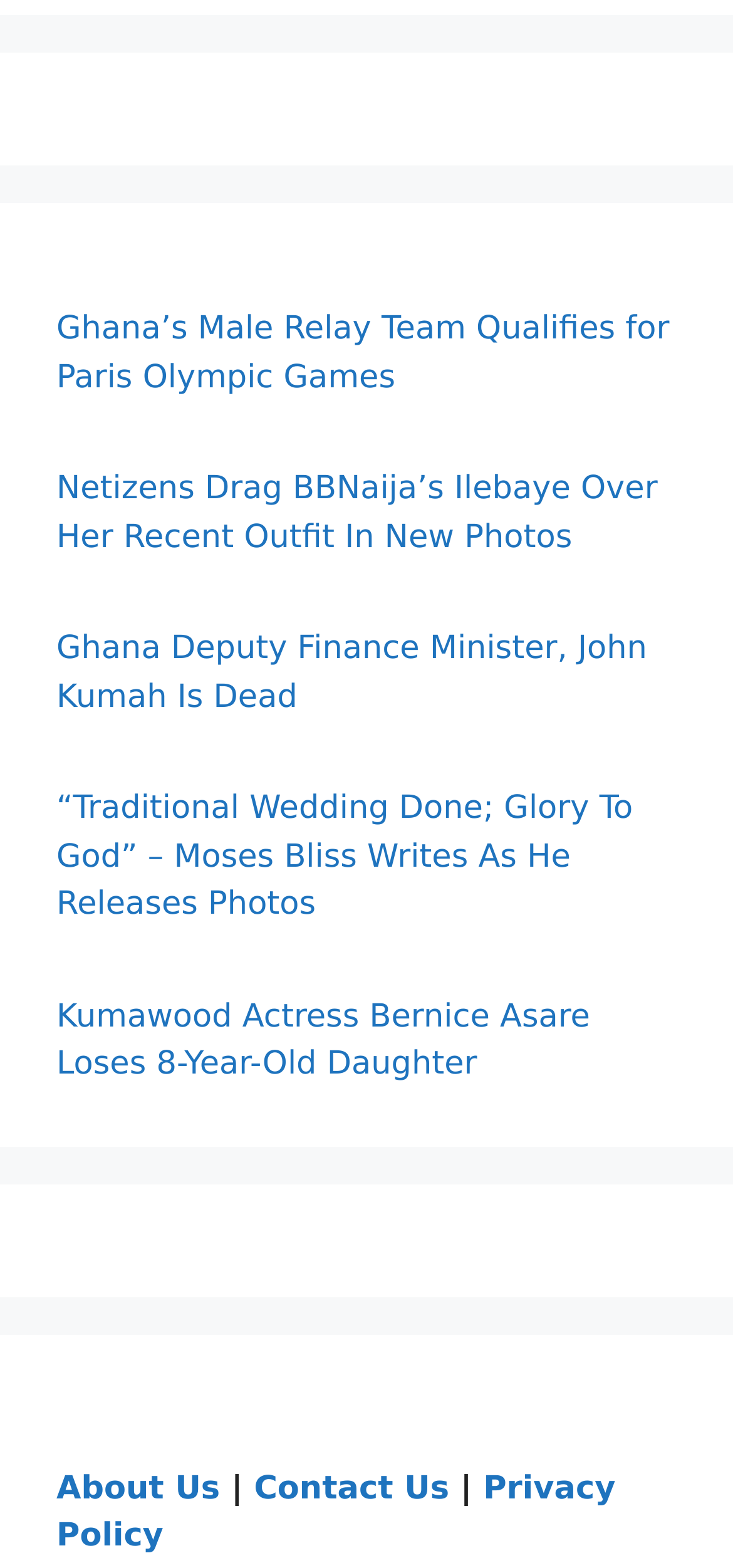What is the purpose of the 'About Us' link?
Offer a detailed and full explanation in response to the question.

The 'About Us' link is typically used to provide information about the website, its mission, and its creators. By clicking on this link, users can learn more about the website and its purpose.